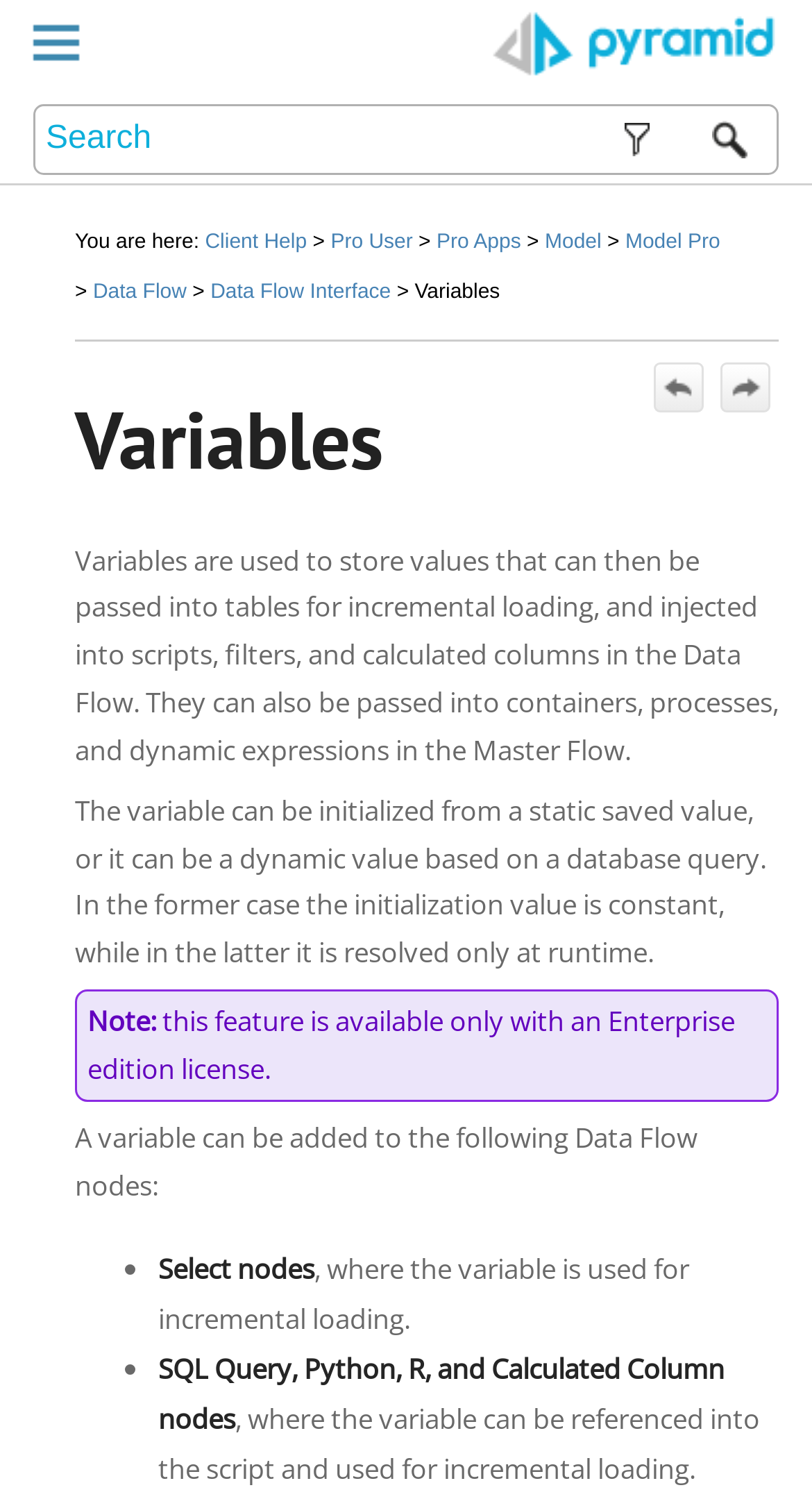Using the information shown in the image, answer the question with as much detail as possible: How can variables be initialized?

The webpage explains that the variable can be initialized from a static saved value, or it can be a dynamic value based on a database query, with the initialization value being constant in the former case and resolved only at runtime in the latter case.